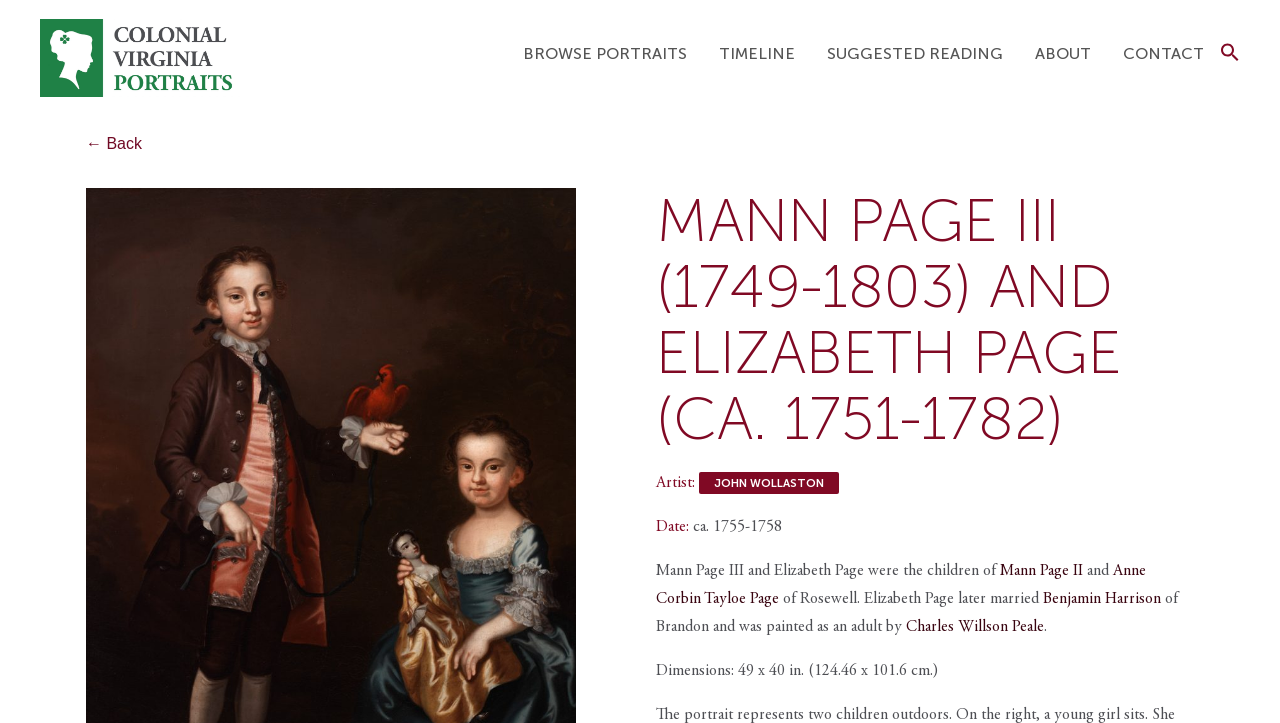Who are the subjects of the portrait?
Based on the screenshot, give a detailed explanation to answer the question.

Based on the webpage content, the heading 'MANN PAGE III (1749-1803) AND ELIZABETH PAGE (CA. 1751-1782)' and the description of the portrait, it is clear that the subjects of the portrait are Mann Page III and Elizabeth Page.